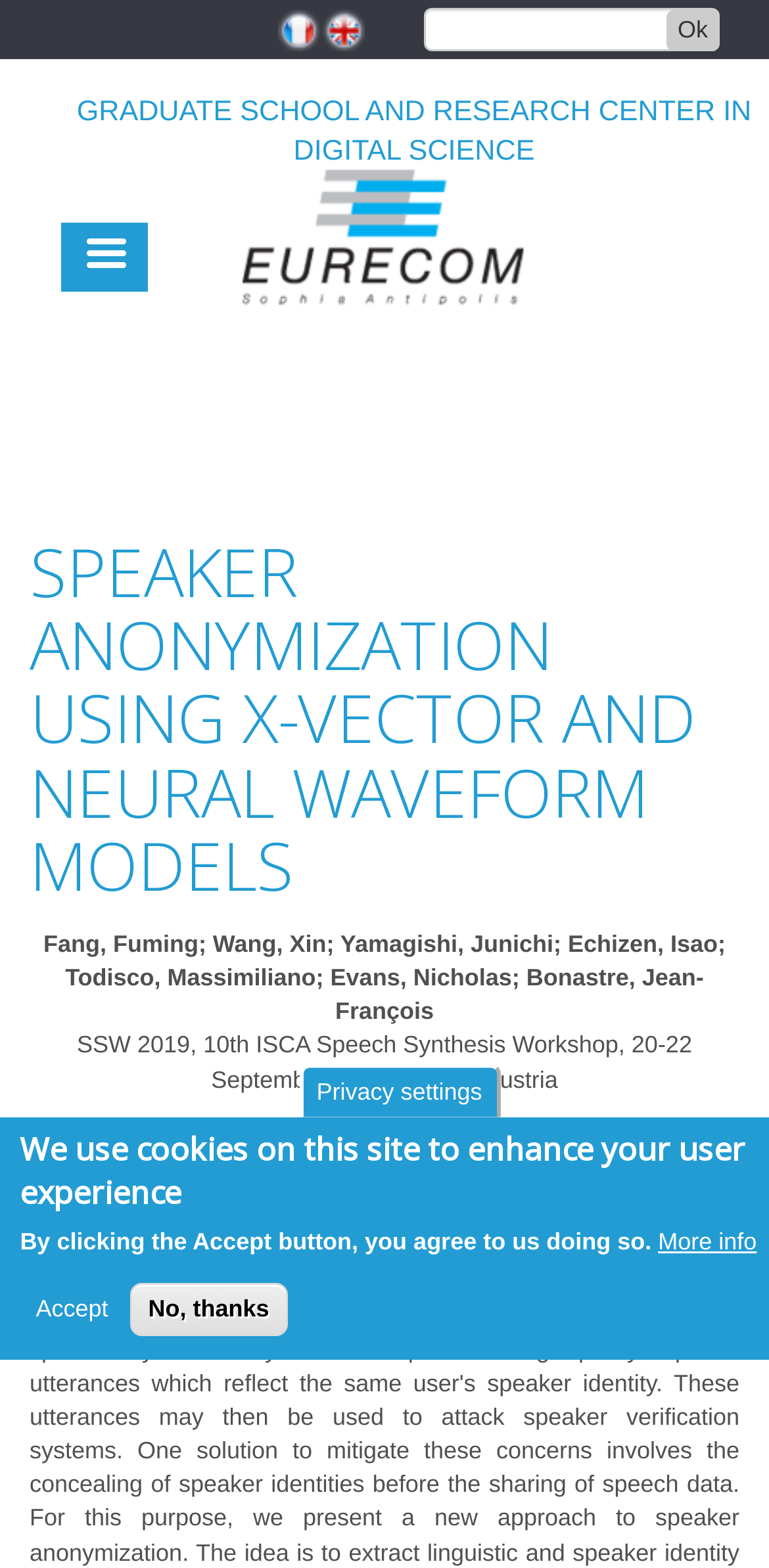Use a single word or phrase to answer the question:
How many authors are listed for the publication?

7